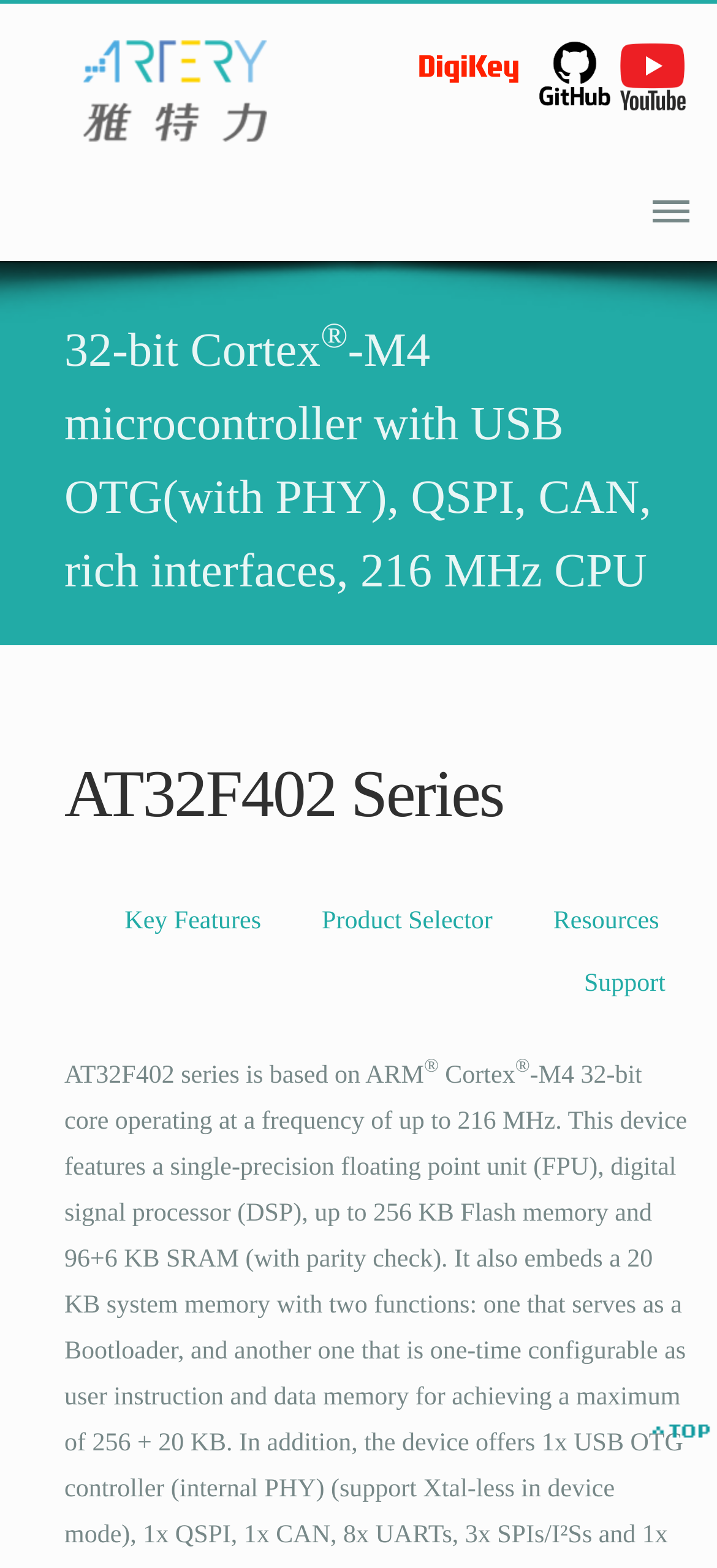Look at the image and answer the question in detail:
What type of microcontroller is featured?

Based on the heading '32-bit Cortex-M4 microcontroller with USB OTG(with PHY), QSPI, CAN, rich interfaces, 216 MHz CPU', it can be inferred that the microcontroller featured on this webpage is a 32-bit Cortex-M4 type.